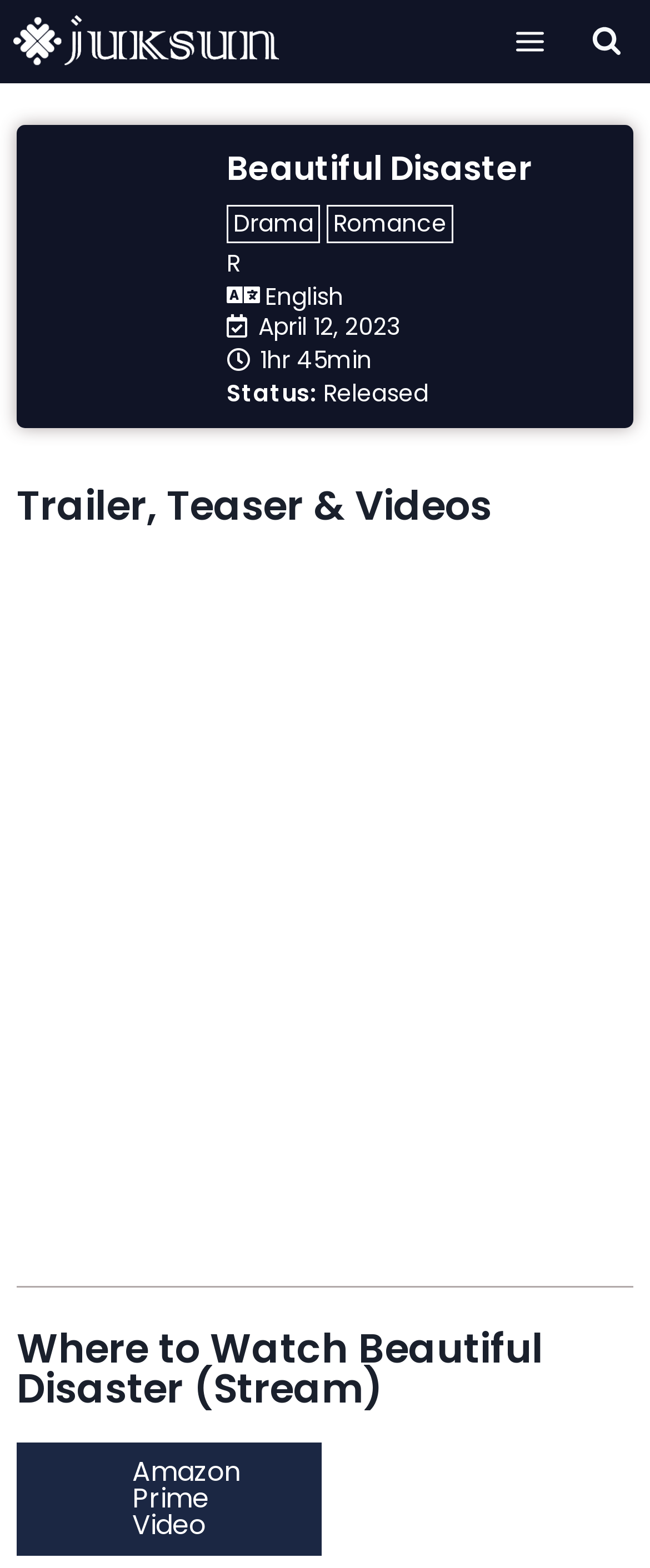Identify the bounding box coordinates for the region of the element that should be clicked to carry out the instruction: "Click the Juksun Logo". The bounding box coordinates should be four float numbers between 0 and 1, i.e., [left, top, right, bottom].

[0.021, 0.01, 0.431, 0.044]